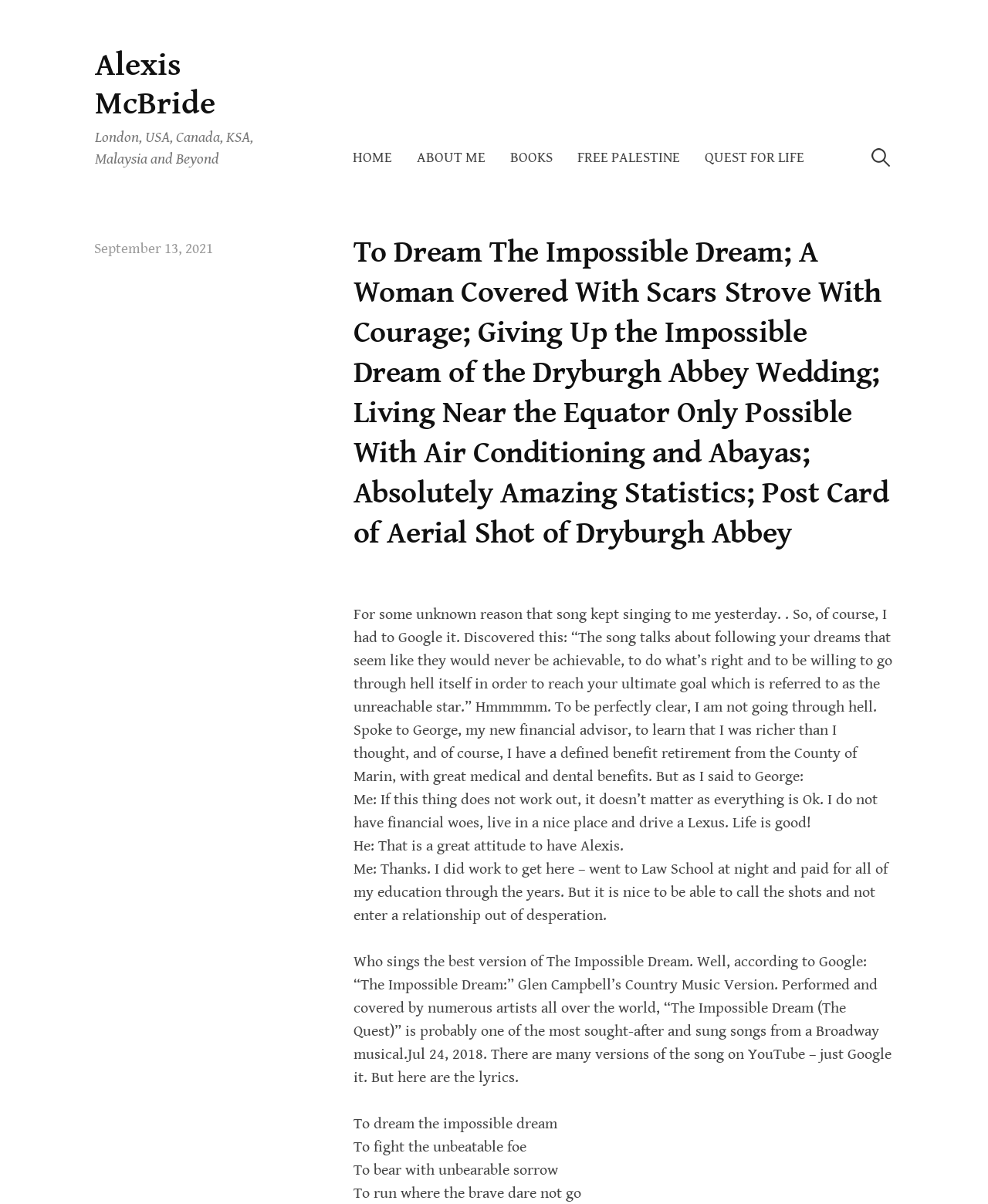What is the last line of the song lyrics?
Please provide a single word or phrase answer based on the image.

To run where the brave dare not go